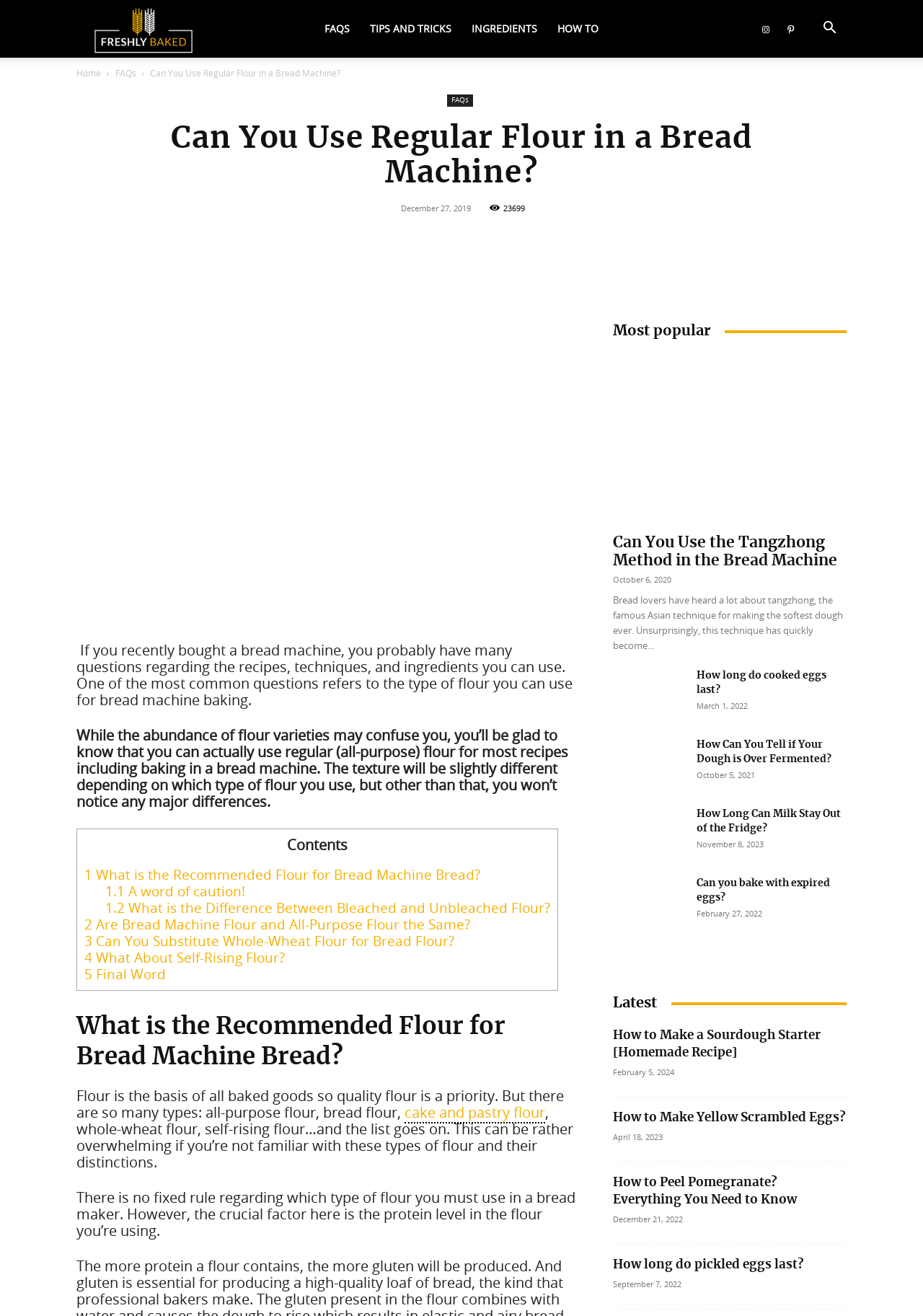Analyze the image and answer the question with as much detail as possible: 
How many social media links are available?

The social media links can be found in the section with Facebook, Twitter, Pinterest, and WhatsApp icons. By counting these icons, we can determine that there are 4 social media links available.